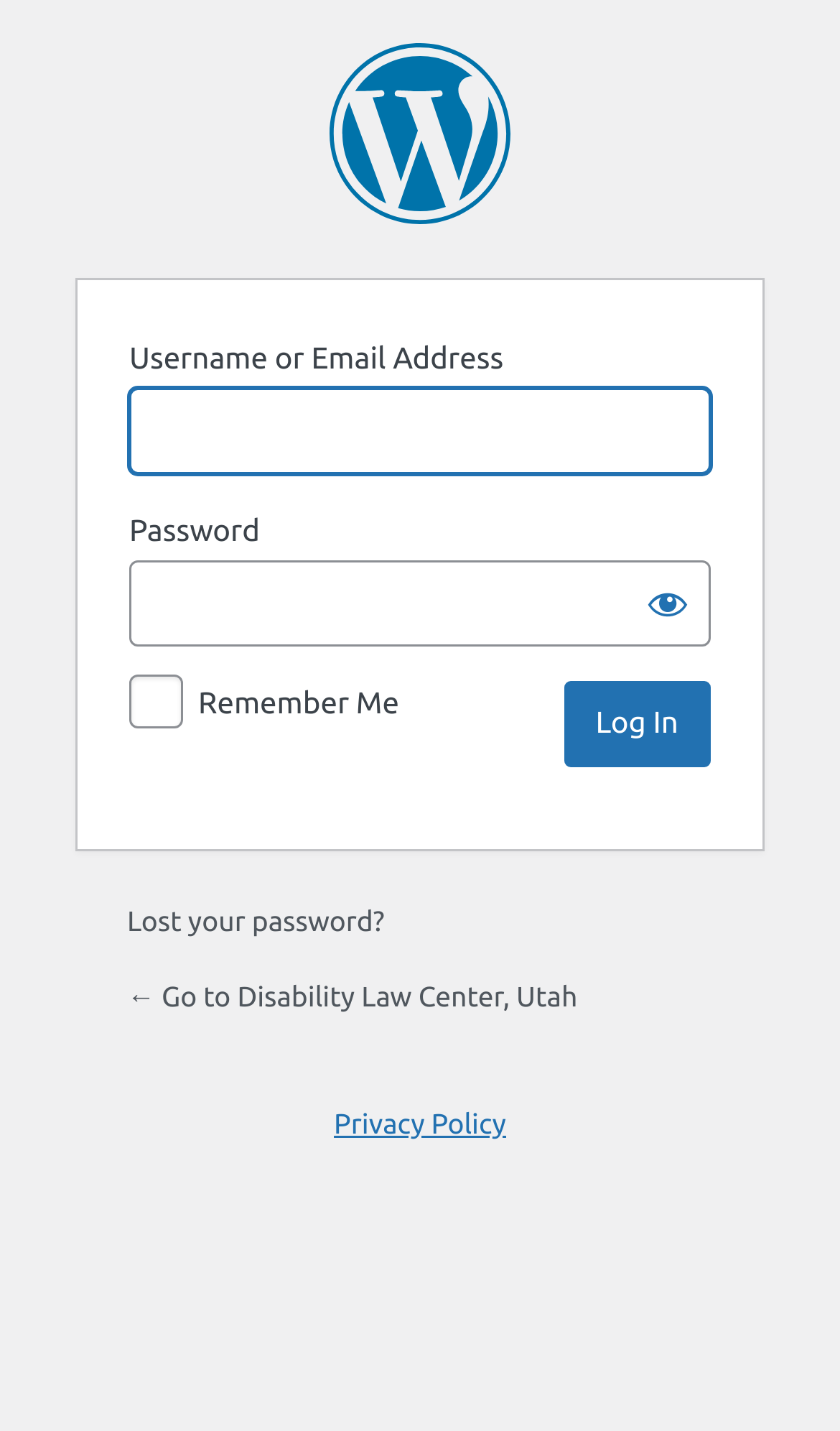Please specify the bounding box coordinates of the area that should be clicked to accomplish the following instruction: "Log in". The coordinates should consist of four float numbers between 0 and 1, i.e., [left, top, right, bottom].

[0.671, 0.475, 0.846, 0.535]